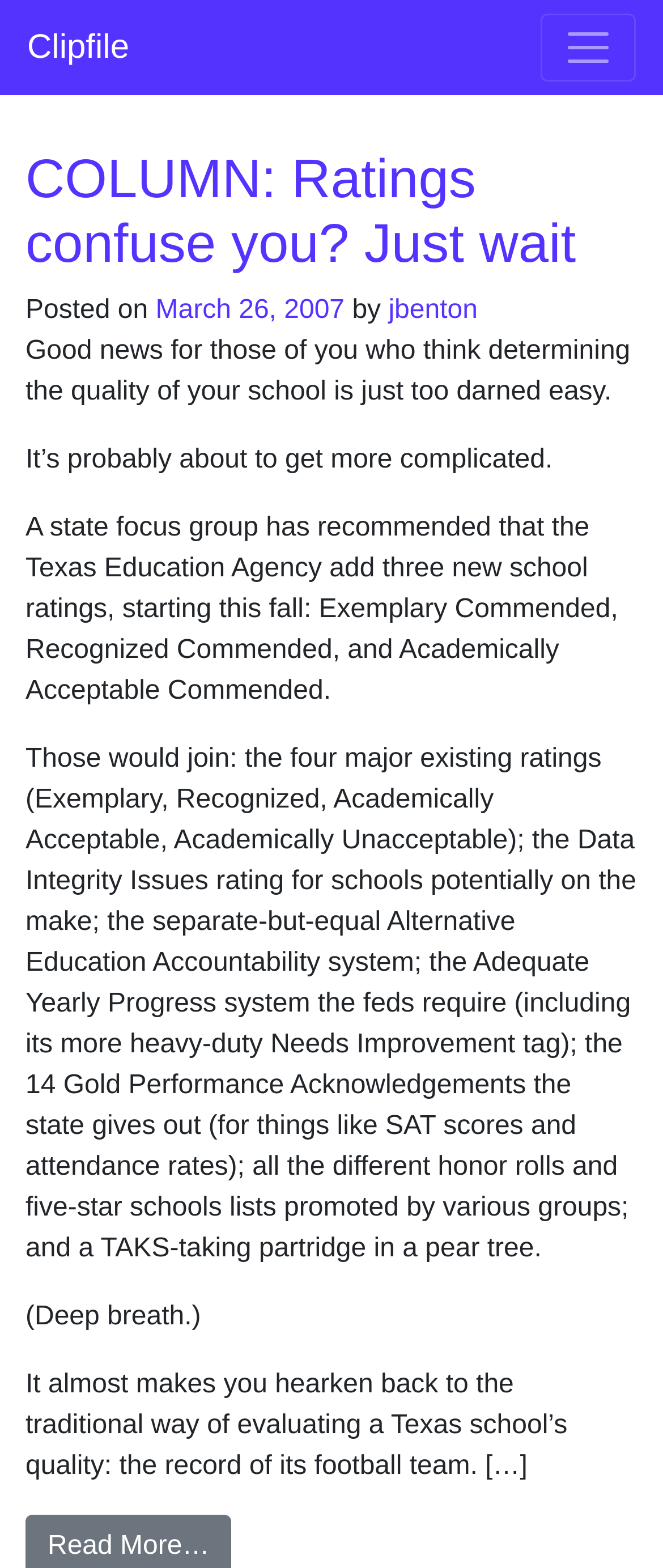Please give a succinct answer using a single word or phrase:
What is the tone of the article?

humorous